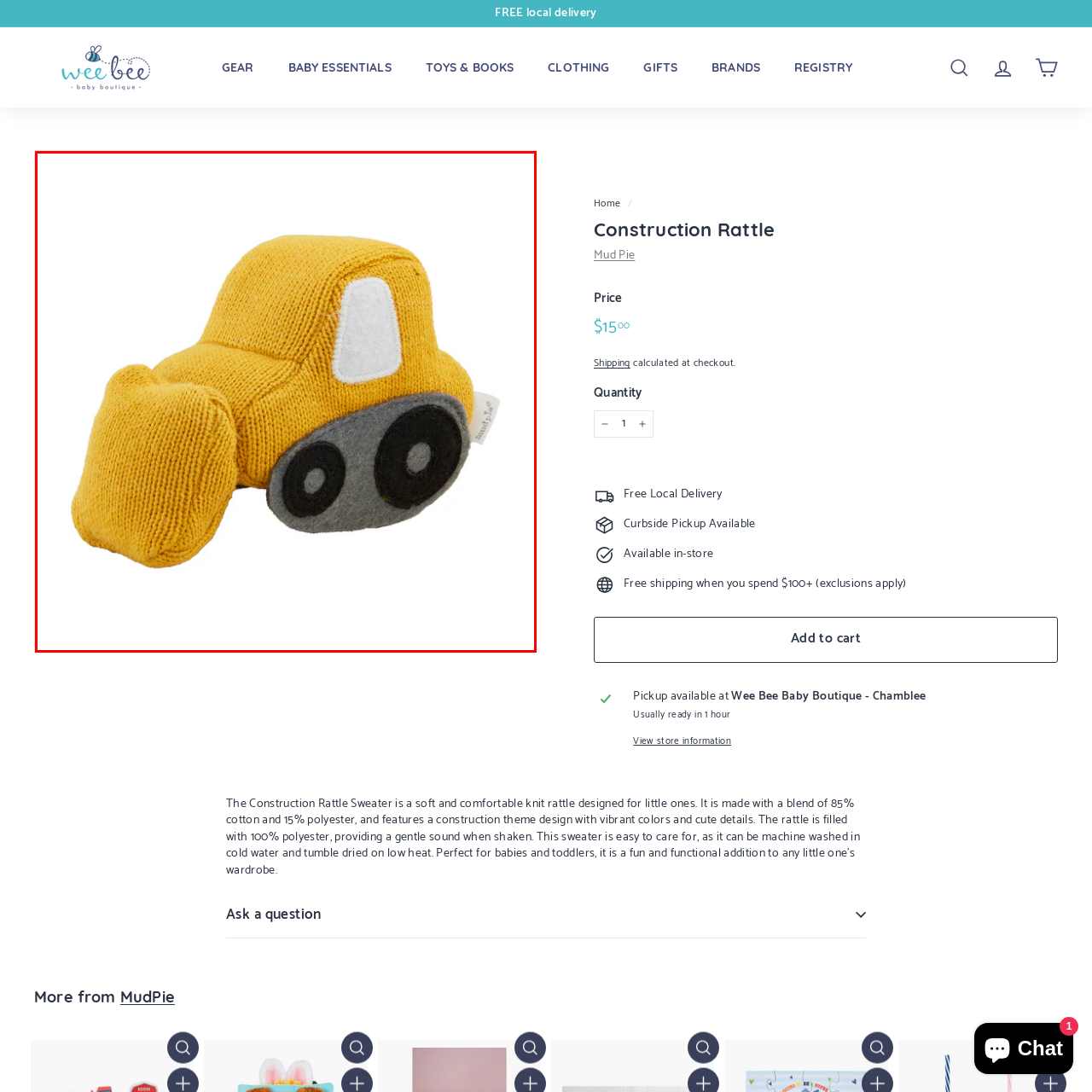Give a detailed caption for the image that is encased within the red bounding box.

This charming image features a knitted construction rattle, designed for babies and young children. The rattle is shaped like a yellow bulldozer, showcasing a playful and vibrant aesthetic that is sure to capture a child's imagination. The body of the truck is crafted with a soft, textured yarn, making it safe and easy for little hands to grasp. The bulldozer's front blade has a slightly puffy appearance, adding a tactile element for sensory exploration. The contrasting gray wheels and white windows provide delightful detail, enhancing the overall appeal. This delightful toy from Mud Pie not only entertains but also introduces early concepts of construction and vehicles to infants, making it a perfect gift for little ones who can't get enough of trucks and construction sites. It's an ideal addition to any baby’s toy collection!